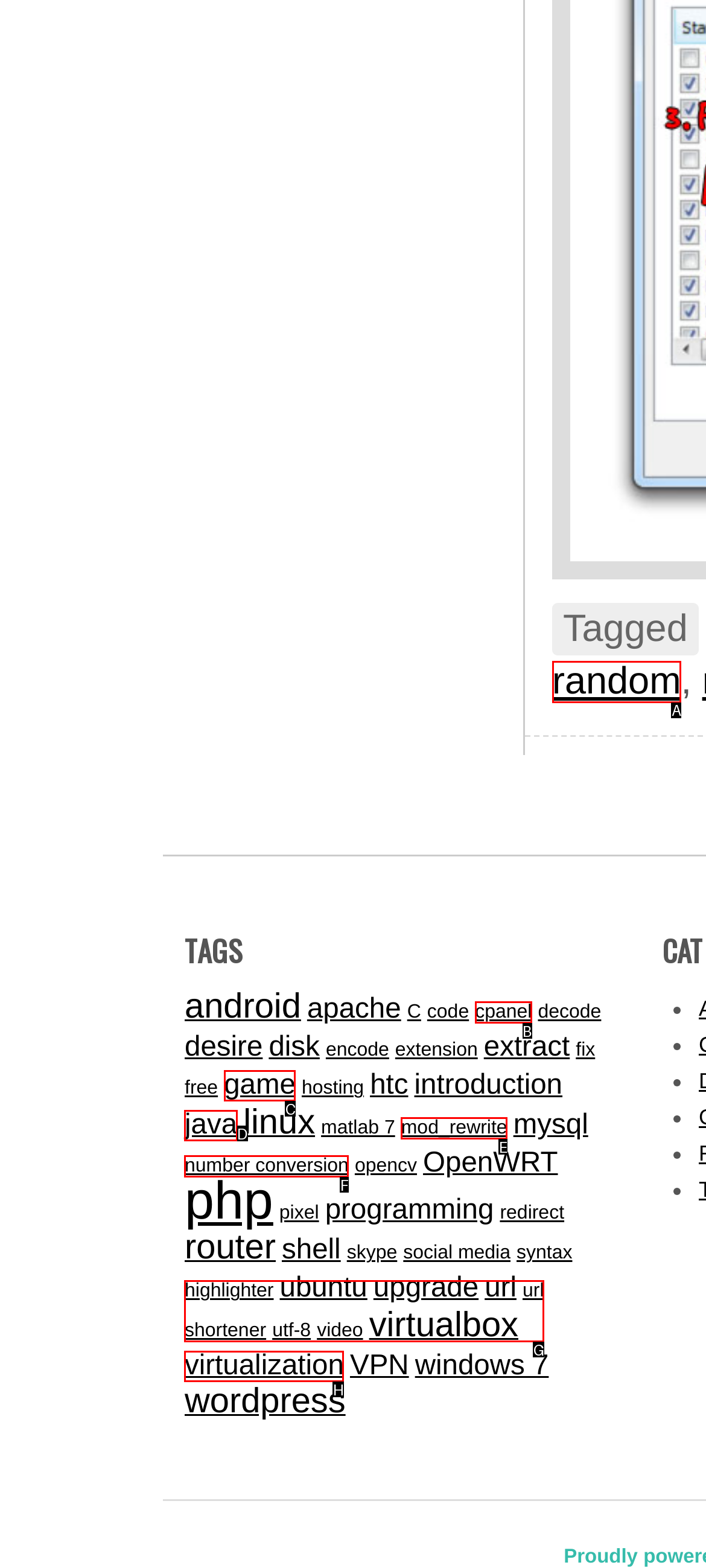Tell me which one HTML element best matches the description: name="input_2" placeholder="Email" Answer with the option's letter from the given choices directly.

None